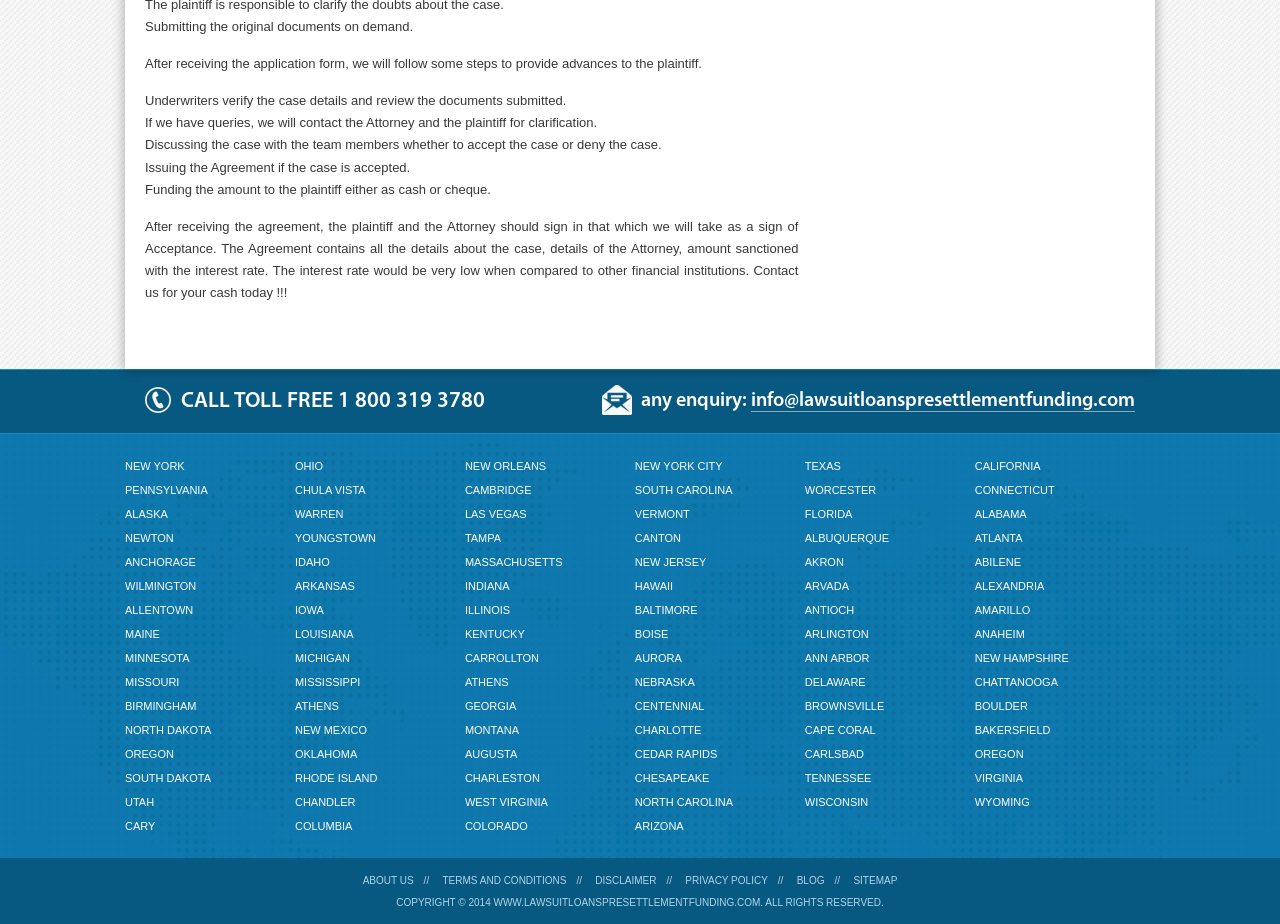Kindly provide the bounding box coordinates of the section you need to click on to fulfill the given instruction: "Visit New York page".

[0.098, 0.491, 0.144, 0.517]